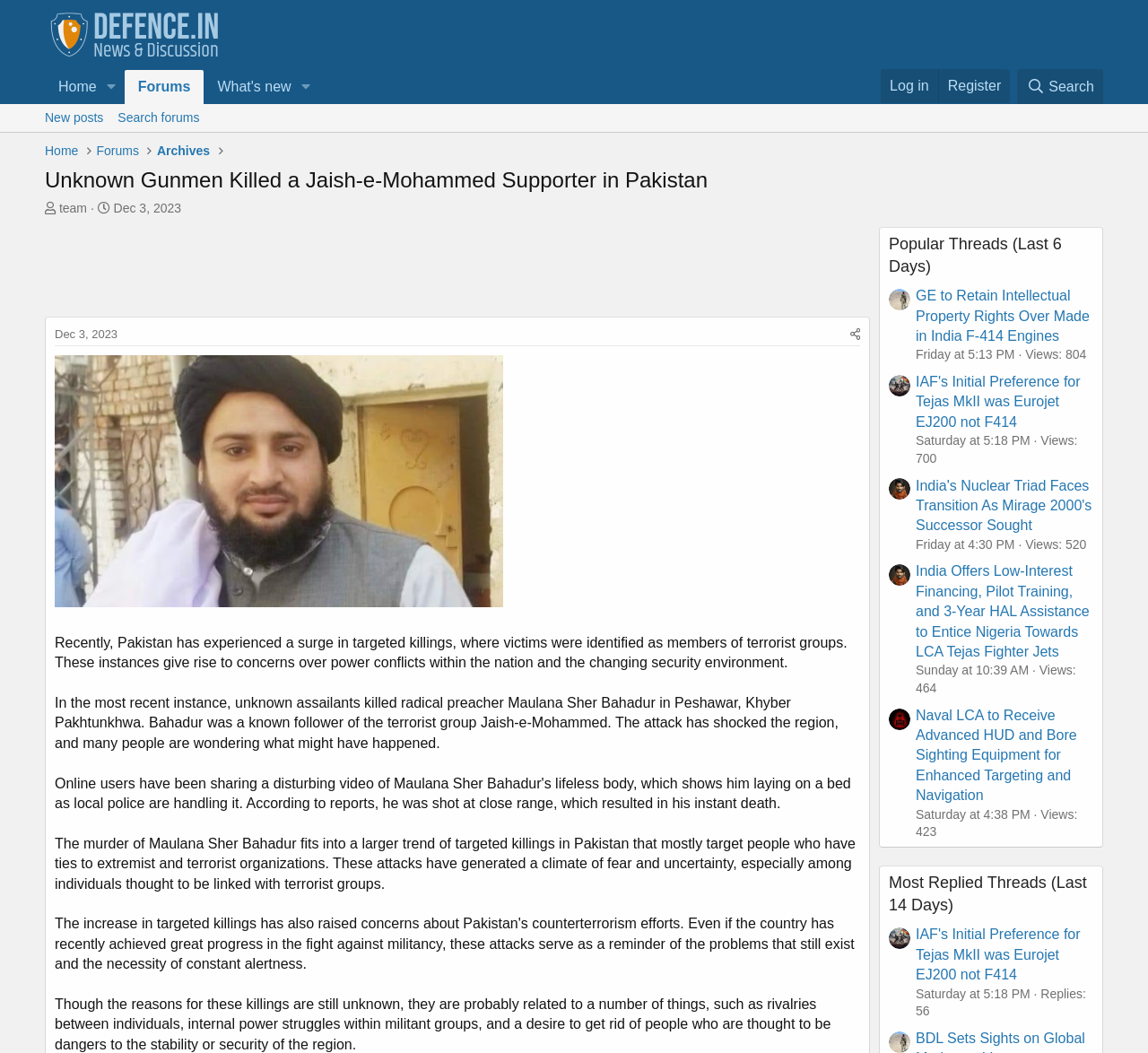Locate the bounding box coordinates of the element's region that should be clicked to carry out the following instruction: "Read the popular thread 'GE to Retain Intellectual Property Rights Over Made in India F-414 Engines'". The coordinates need to be four float numbers between 0 and 1, i.e., [left, top, right, bottom].

[0.798, 0.274, 0.949, 0.326]